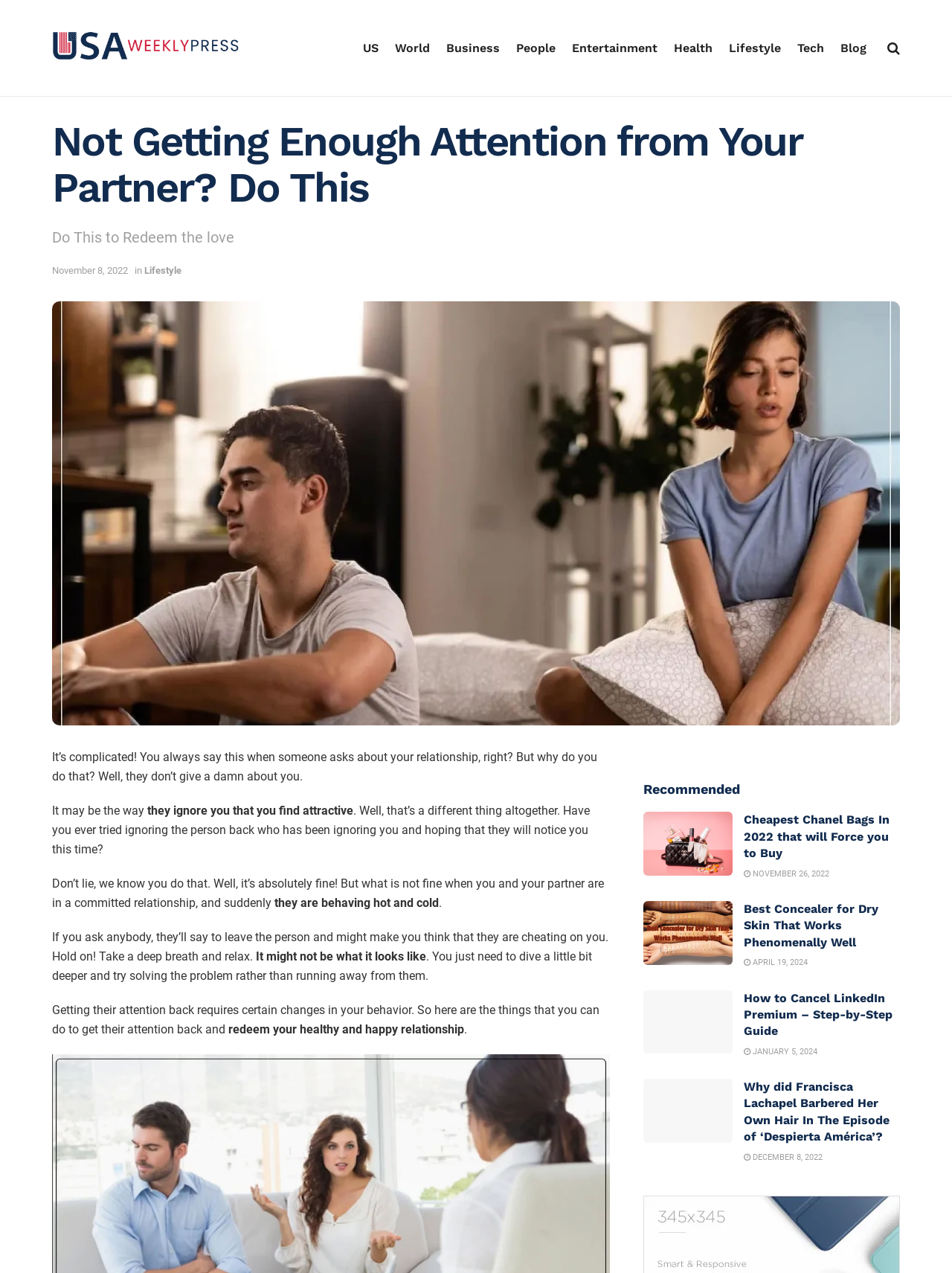Please provide the bounding box coordinates for the element that needs to be clicked to perform the following instruction: "Click on the 'Lifestyle' link". The coordinates should be given as four float numbers between 0 and 1, i.e., [left, top, right, bottom].

[0.152, 0.208, 0.191, 0.217]